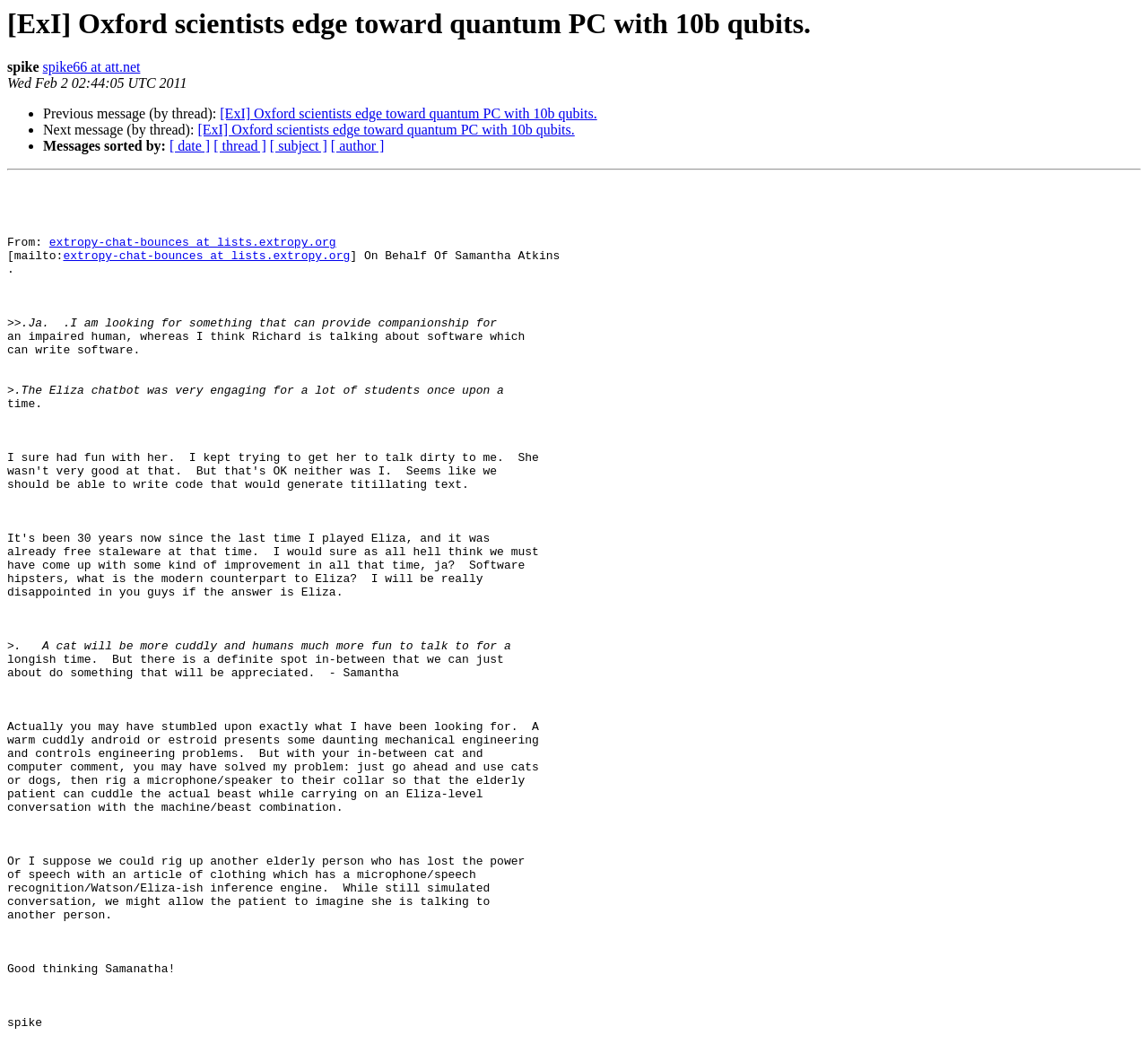What is the topic of discussion in the email?
Provide an in-depth and detailed explanation in response to the question.

I read the content of the email and found that the topic of discussion is about companionship for an impaired human. The sender, Samantha Atkins, is looking for something that can provide companionship for an impaired human.